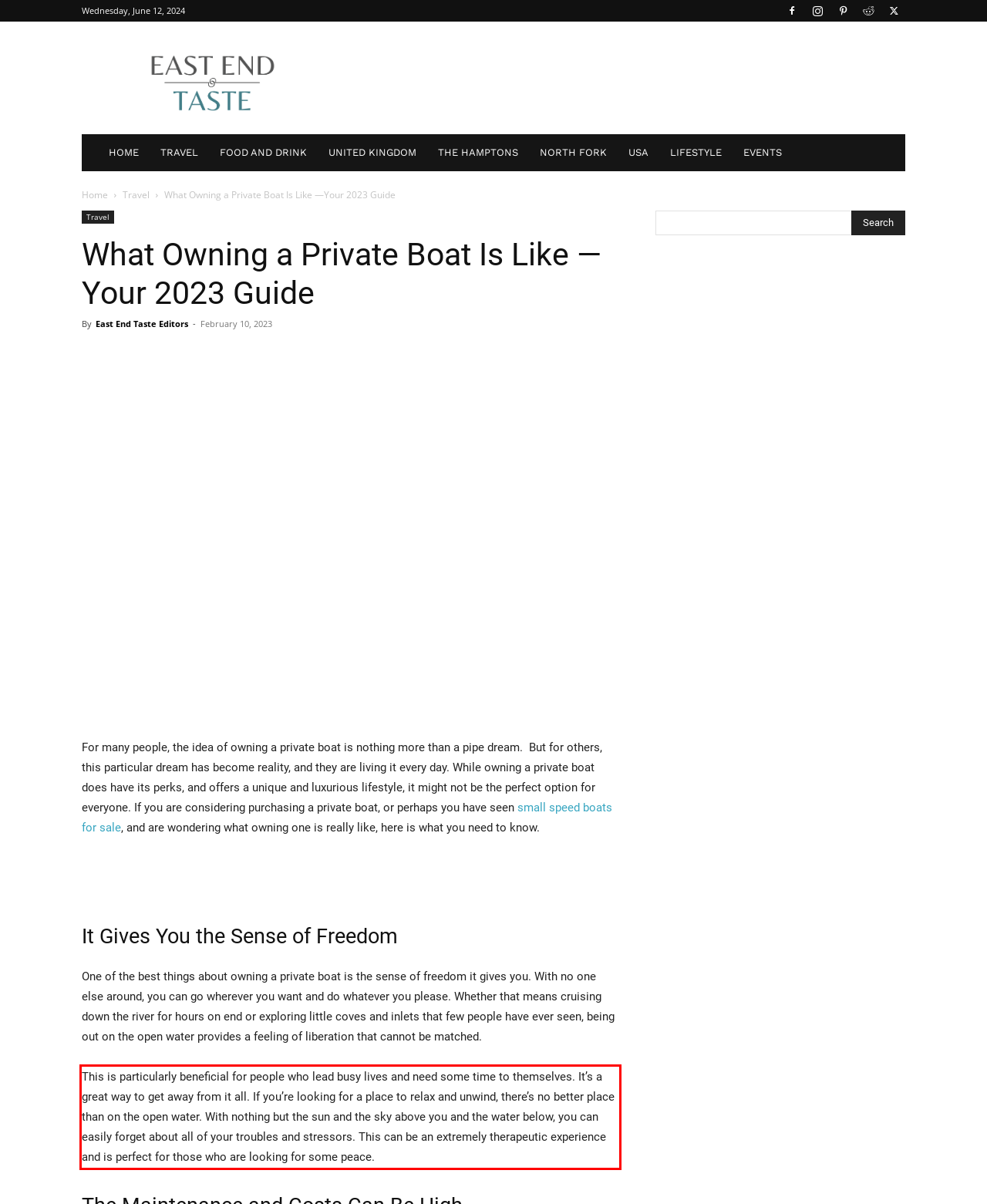Extract and provide the text found inside the red rectangle in the screenshot of the webpage.

This is particularly beneficial for people who lead busy lives and need some time to themselves. It’s a great way to get away from it all. If you’re looking for a place to relax and unwind, there’s no better place than on the open water. With nothing but the sun and the sky above you and the water below, you can easily forget about all of your troubles and stressors. This can be an extremely therapeutic experience and is perfect for those who are looking for some peace.